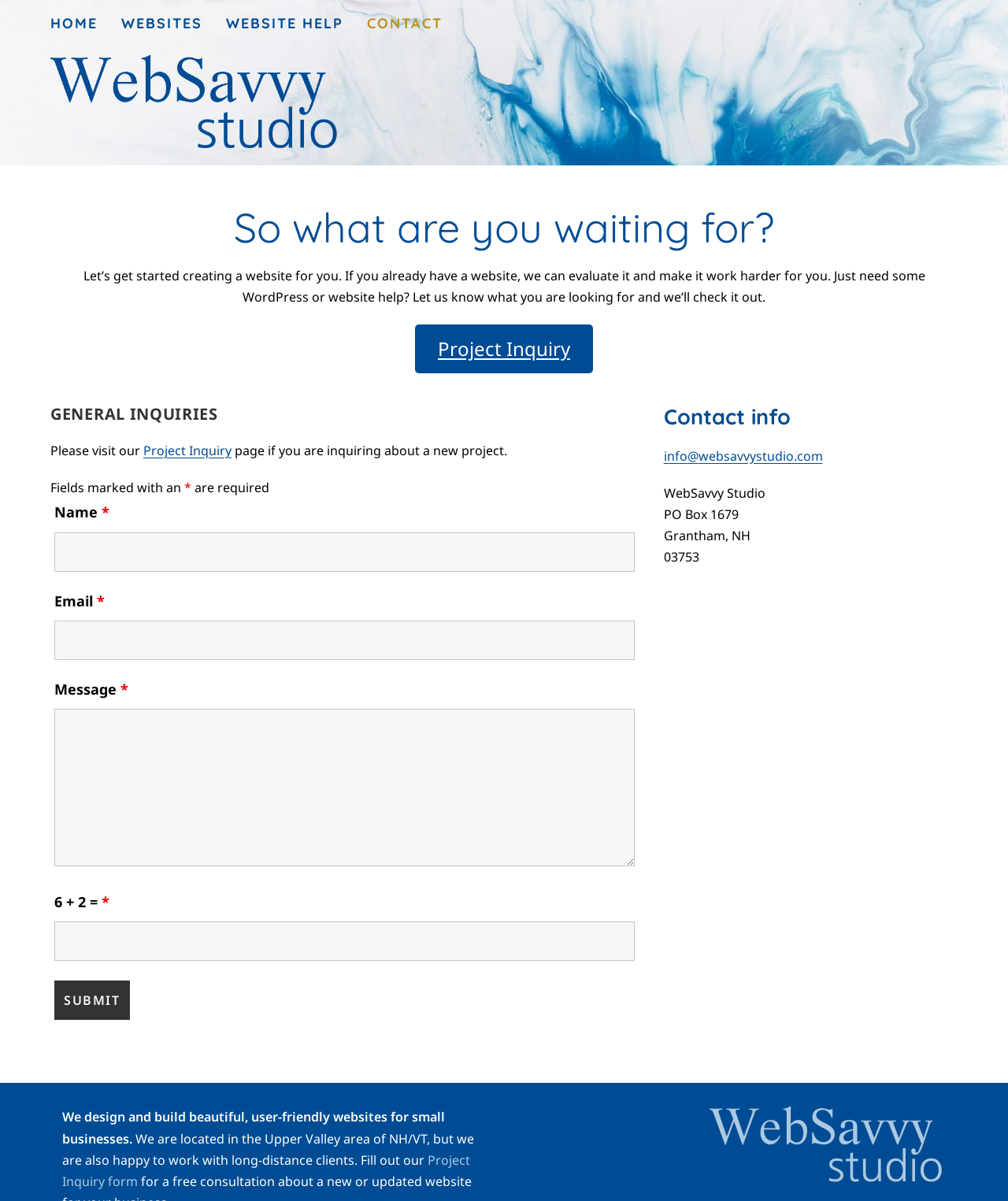Determine the bounding box coordinates of the clickable region to carry out the instruction: "Click on the Project Inquiry link".

[0.412, 0.27, 0.588, 0.311]